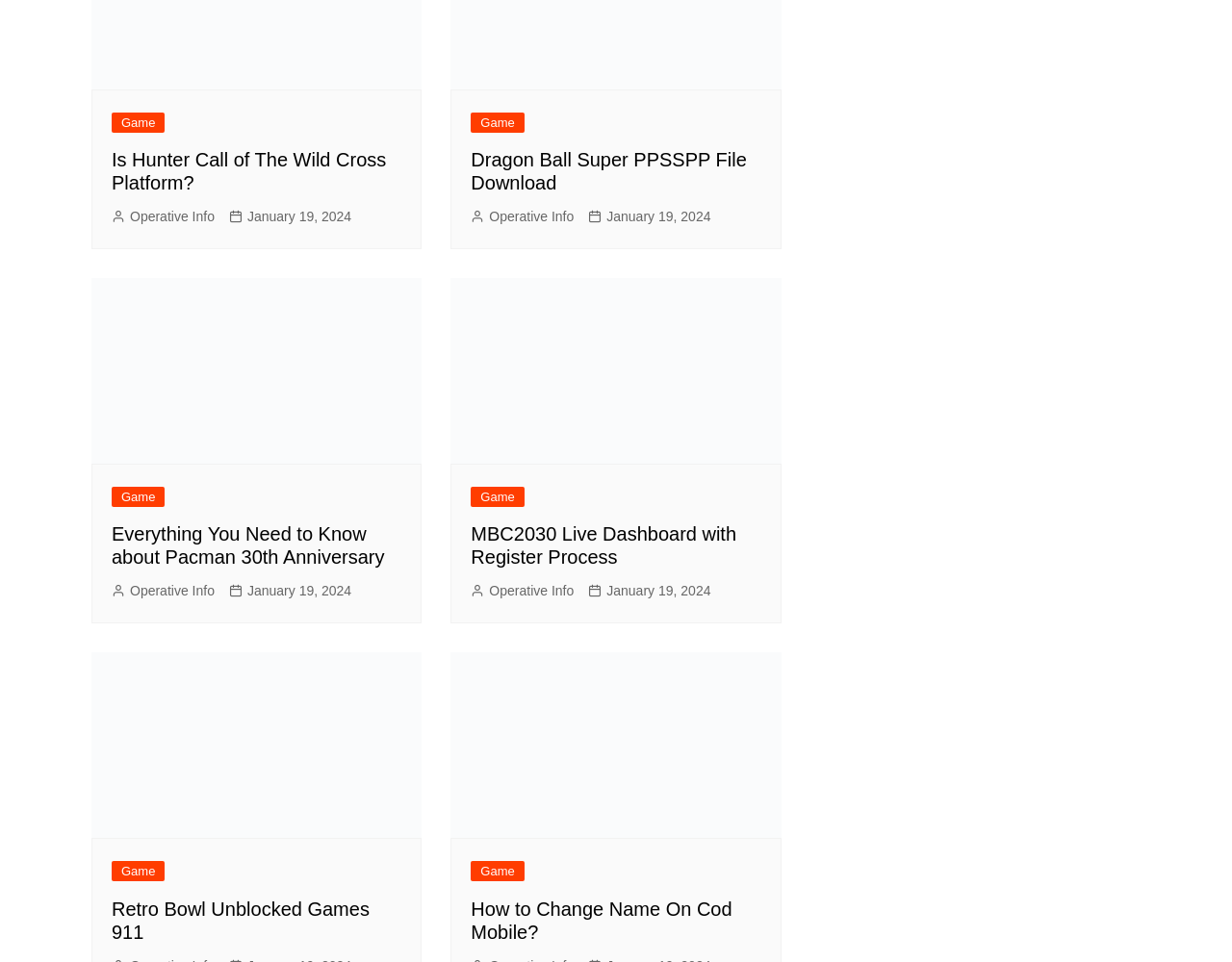Analyze the image and deliver a detailed answer to the question: How many games are listed on the webpage?

I counted the number of headings with game-related titles, and there are 8 of them: 'Is Hunter Call of The Wild Cross Platform?', 'Dragon Ball Super PPSSPP File Download', 'Everything You Need to Know about Pacman 30th Anniversary', 'MBC2030 Live Dashboard with Register Process', 'Retro Bowl Unblocked Games 911', 'How to Change Name On Cod Mobile?', and two 'Game' links.